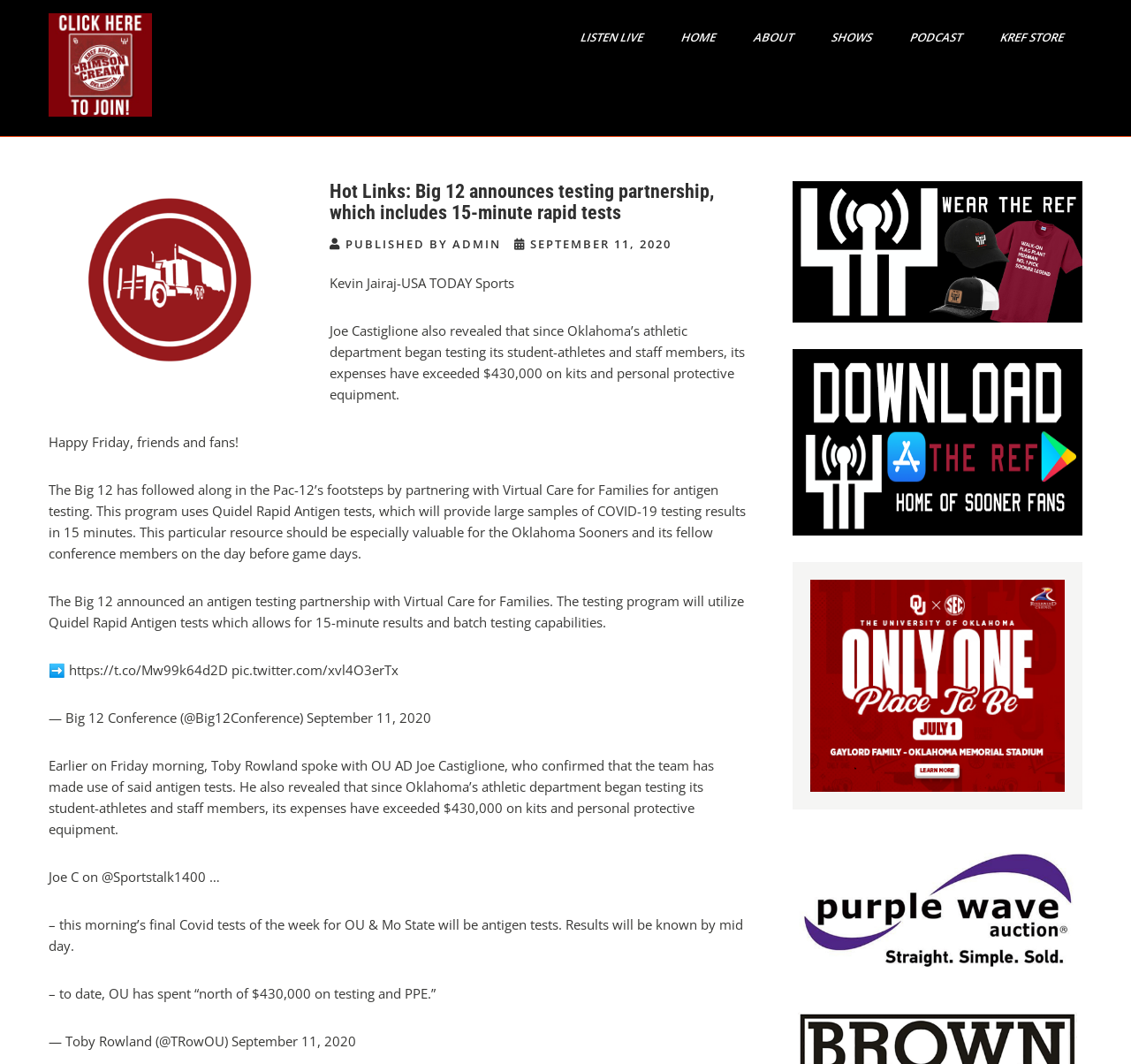Generate a comprehensive description of the webpage.

The webpage appears to be a news article or blog post about the Big 12 conference announcing a testing partnership for COVID-19, which includes 15-minute rapid tests. 

At the top of the page, there are several links, including "LISTEN LIVE", "HOME", "ABOUT", "SHOWS", "PODCAST", and "KREF STORE", which are positioned horizontally across the page. 

Below these links, there is a header section with the title "Hot Links: Big 12 announces testing partnership, which includes 15-minute rapid tests". 

On the left side of the page, there are several blocks of text, including a publication date "SEPTEMBER 11, 2020", and a series of paragraphs discussing the Big 12's testing partnership, including quotes from OU AD Joe Castiglione. 

There are also several links and references to Twitter posts, including a tweet from the Big 12 Conference and a tweet from Toby Rowland. 

On the right side of the page, there are four complementary sections, each containing a figure and a link. 

At the bottom of the page, there is a call-to-action link "Join Now!" and a text "Click here to join the KREF Army/Crimson & Cream NIL Campaign." There is also a small "X" icon at the bottom right corner of the page.